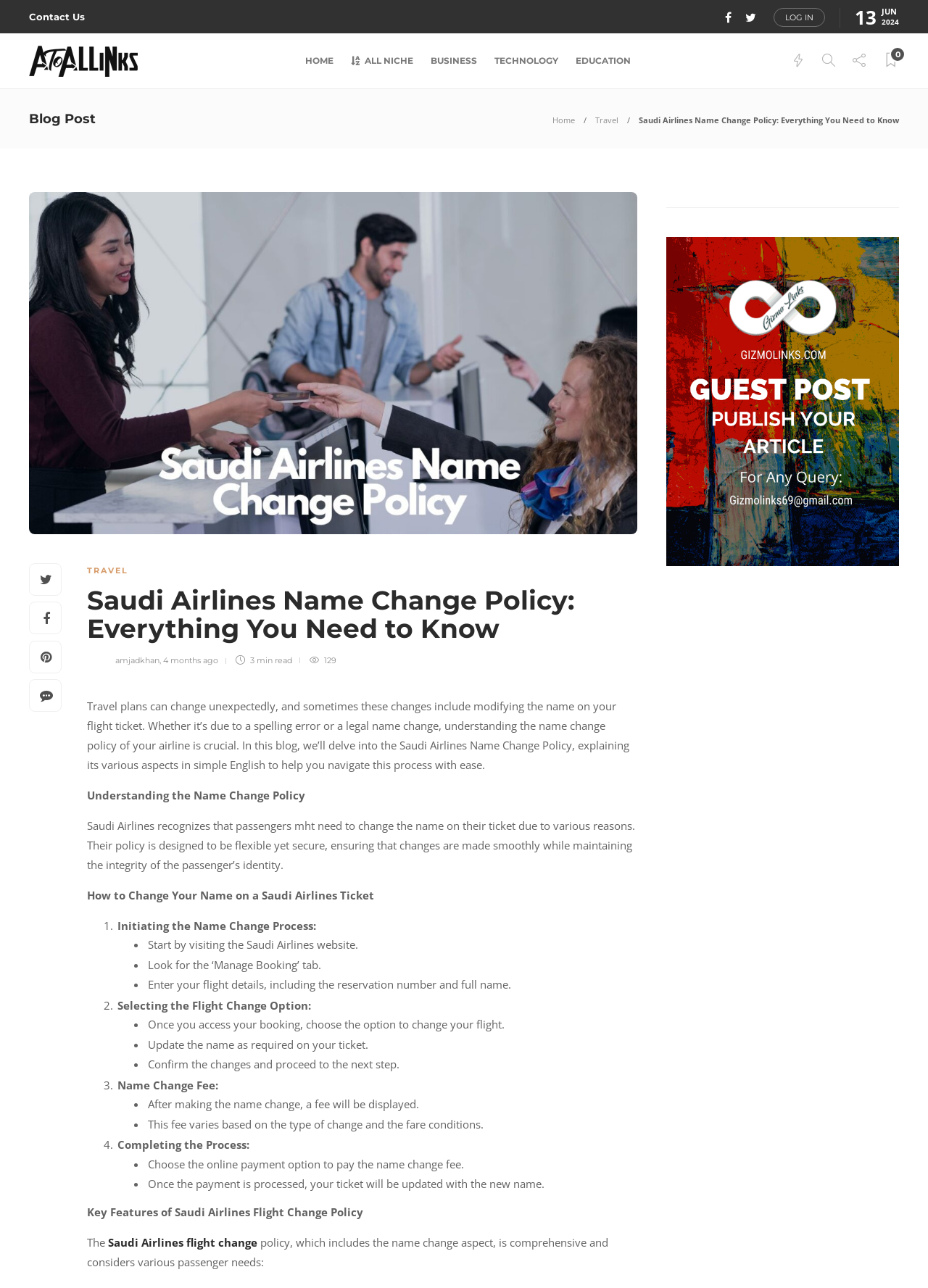Could you indicate the bounding box coordinates of the region to click in order to complete this instruction: "Click on 'Saudi Airlines Name Change Policy: Everything You Need to Know'".

[0.688, 0.089, 0.969, 0.097]